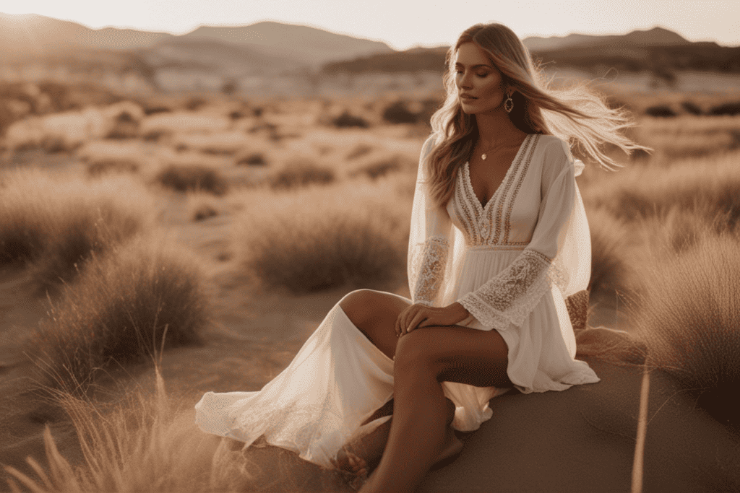Describe all significant details and elements found in the image.

The image features a model sitting gracefully in a sunlit desert landscape, adorned in a flowing white dress that exudes bohemian elegance. The dress, characterized by intricate lace detailing on the sleeves and a high slit, captures the soft glow of the golden hour, beautifully contrasting with the warm, earthy tones of the surrounding sandy terrain. Her long, wavy hair cascades gently over her shoulders, and she wears stylish earrings that add a touch of sophistication. This visual encapsulates a serene and chic aesthetic, aligning perfectly with summer vibes and a carefree spirit, reminiscent of the kind of fashion one might find explored in comparisons to brands like Sabo Skirt and others in the fashion realm.